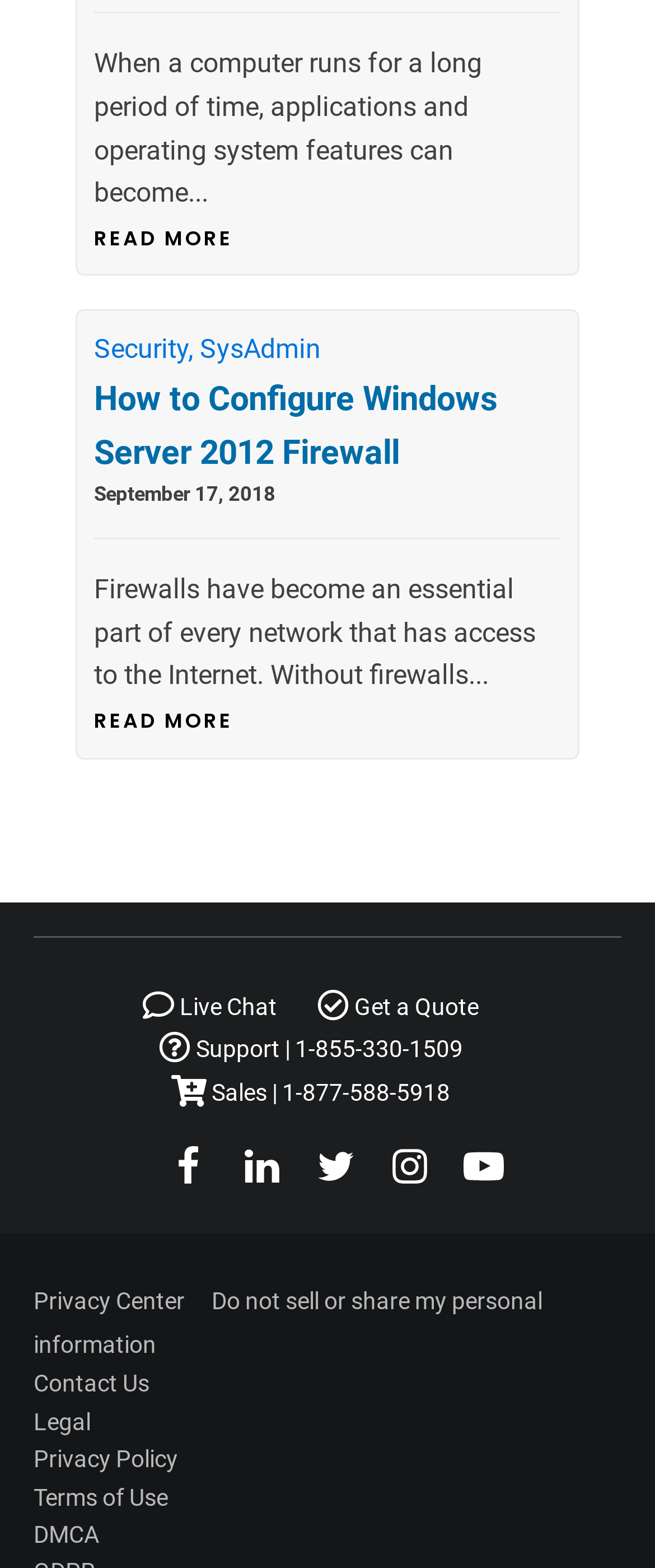What is the last link in the footer section?
Could you answer the question in a detailed manner, providing as much information as possible?

The last link in the footer section is 'DMCA' which is likely related to Digital Millennium Copyright Act.